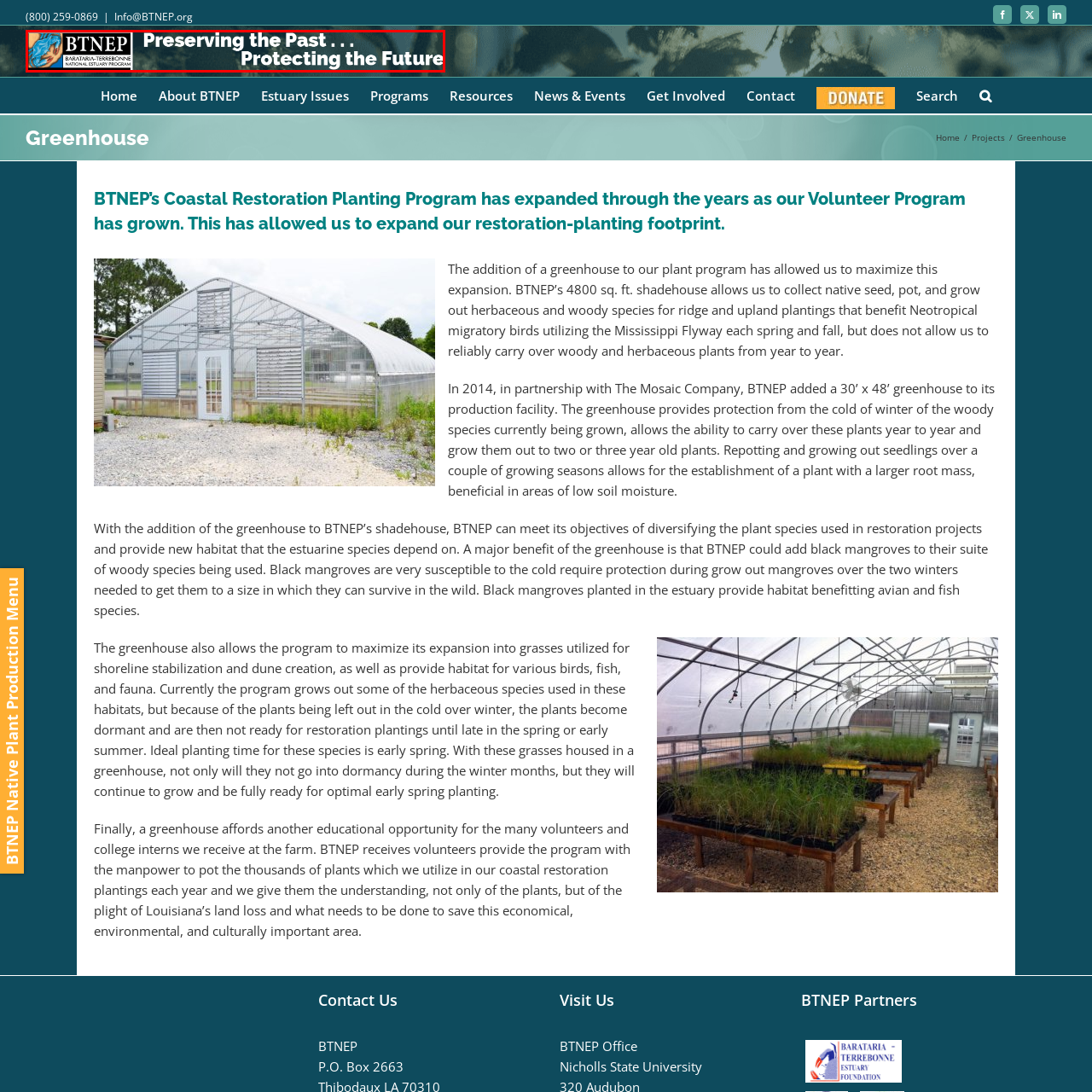What is the focus of BTNEP's mission?
Carefully examine the content inside the red bounding box and give a detailed response based on what you observe.

The caption states that the logo serves as a visual representation of the organization's mission, which focuses on the conservation and restoration of the estuarine environments for future generations, highlighting the importance of preserving the ecosystem.